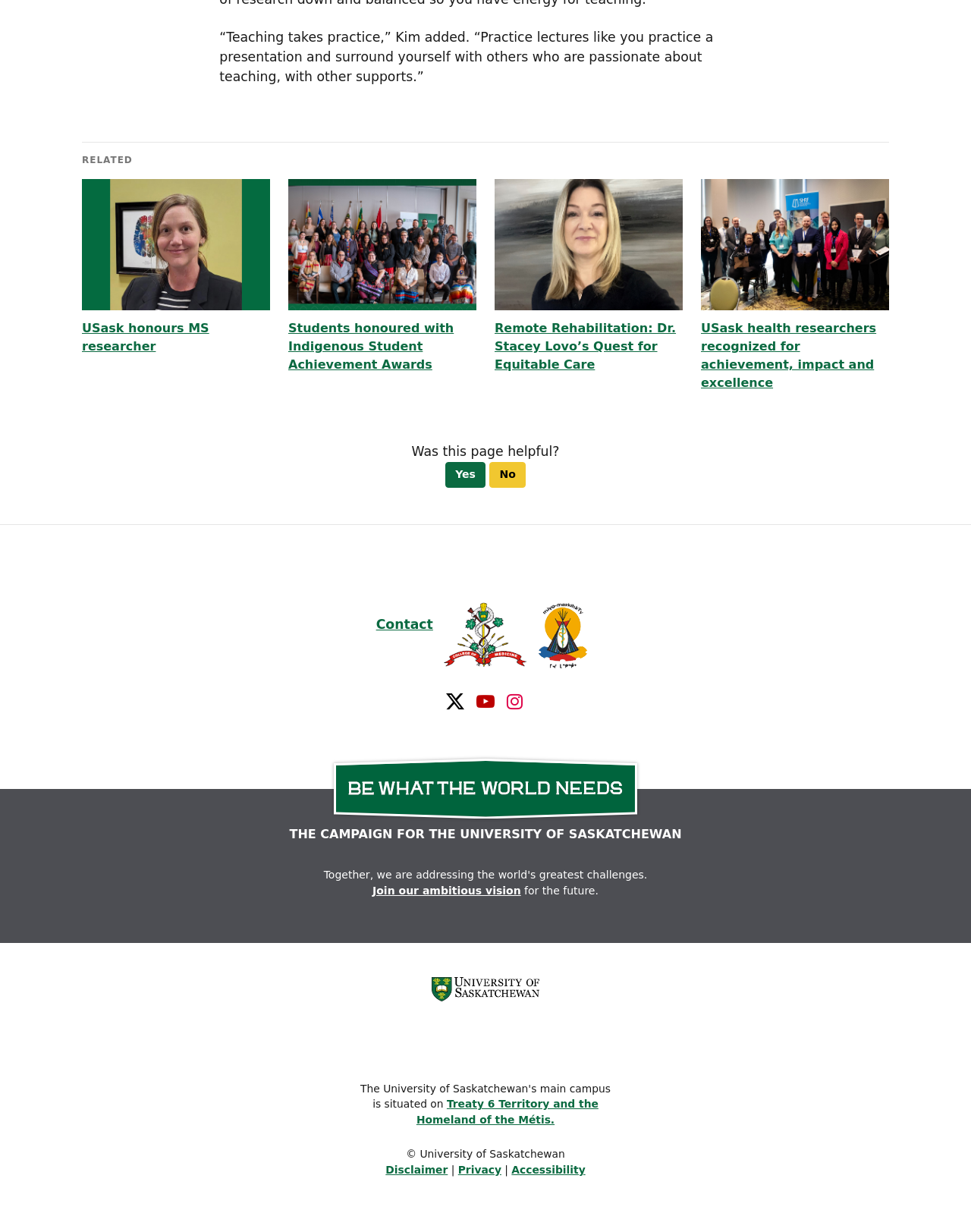Determine the bounding box coordinates of the clickable region to follow the instruction: "View the 'College of Medicine' page".

[0.457, 0.501, 0.613, 0.513]